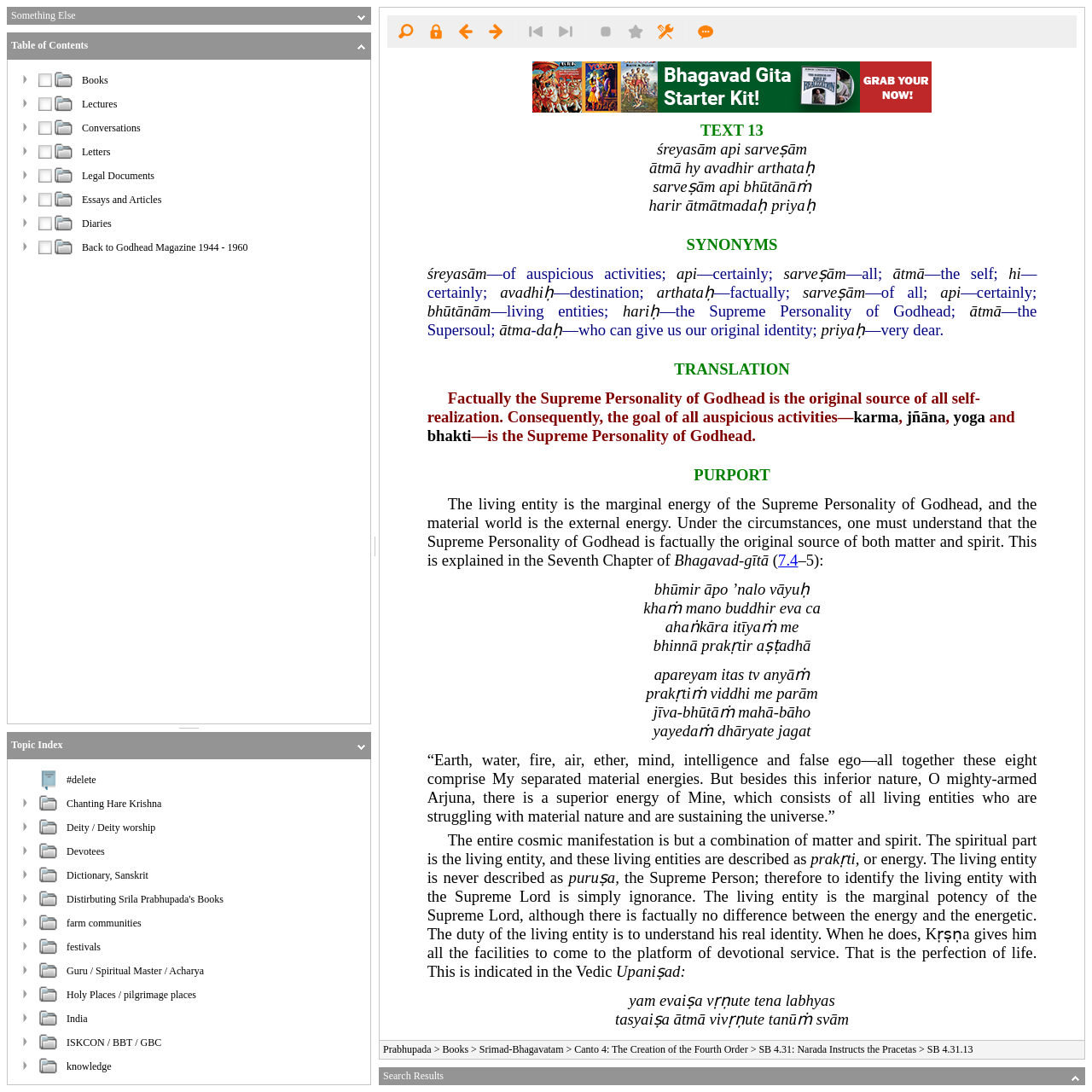Respond concisely with one word or phrase to the following query:
How many types of writings are listed on the webpage?

6